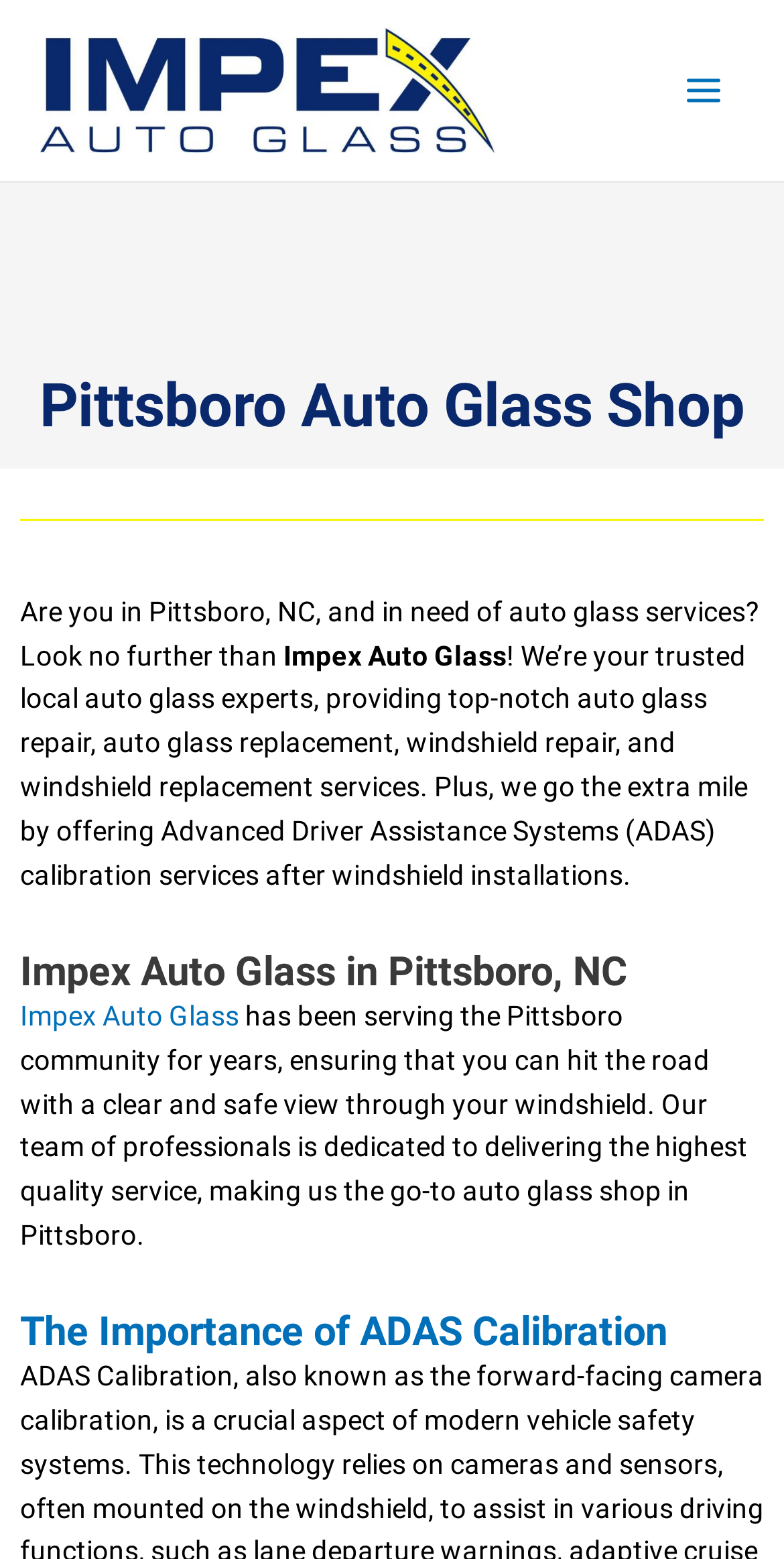What is the name of the auto glass shop?
Please give a detailed and elaborate answer to the question.

I found the answer by looking at the heading element 'Pittsboro Auto Glass Shop' and the StaticText element 'Impex Auto Glass' which suggests that Impex Auto Glass is the name of the auto glass shop.